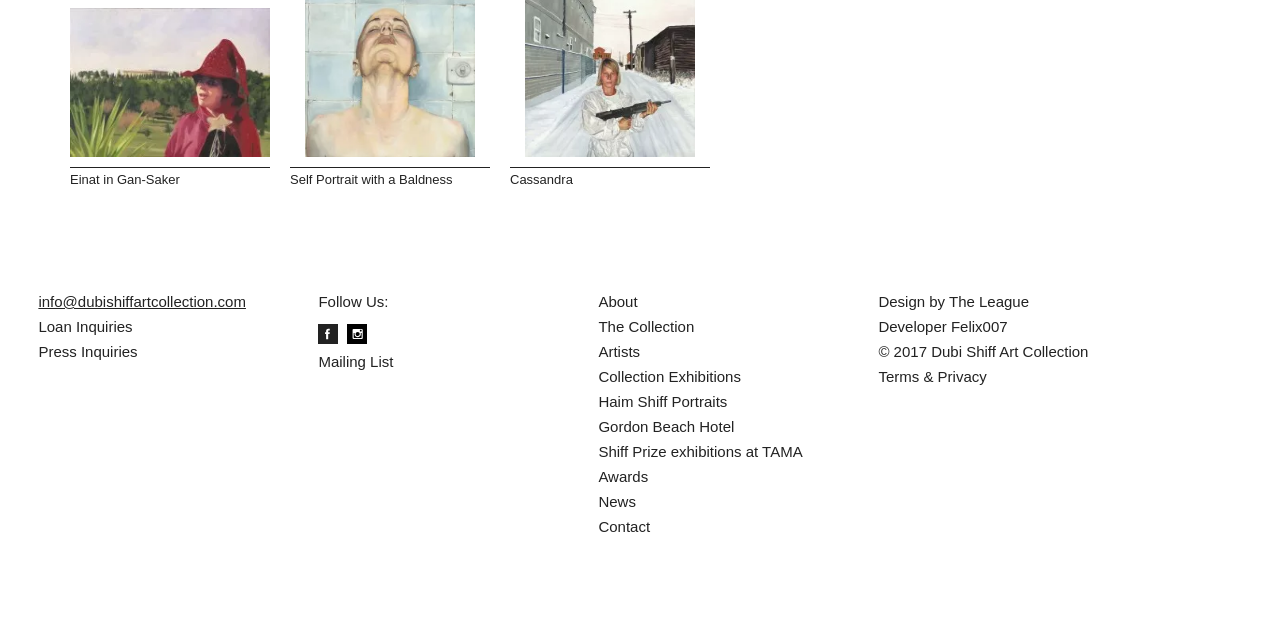Identify the bounding box coordinates for the UI element mentioned here: "alt="Einat in Gan-Saker artwork"". Provide the coordinates as four float values between 0 and 1, i.e., [left, top, right, bottom].

[0.055, 0.013, 0.211, 0.245]